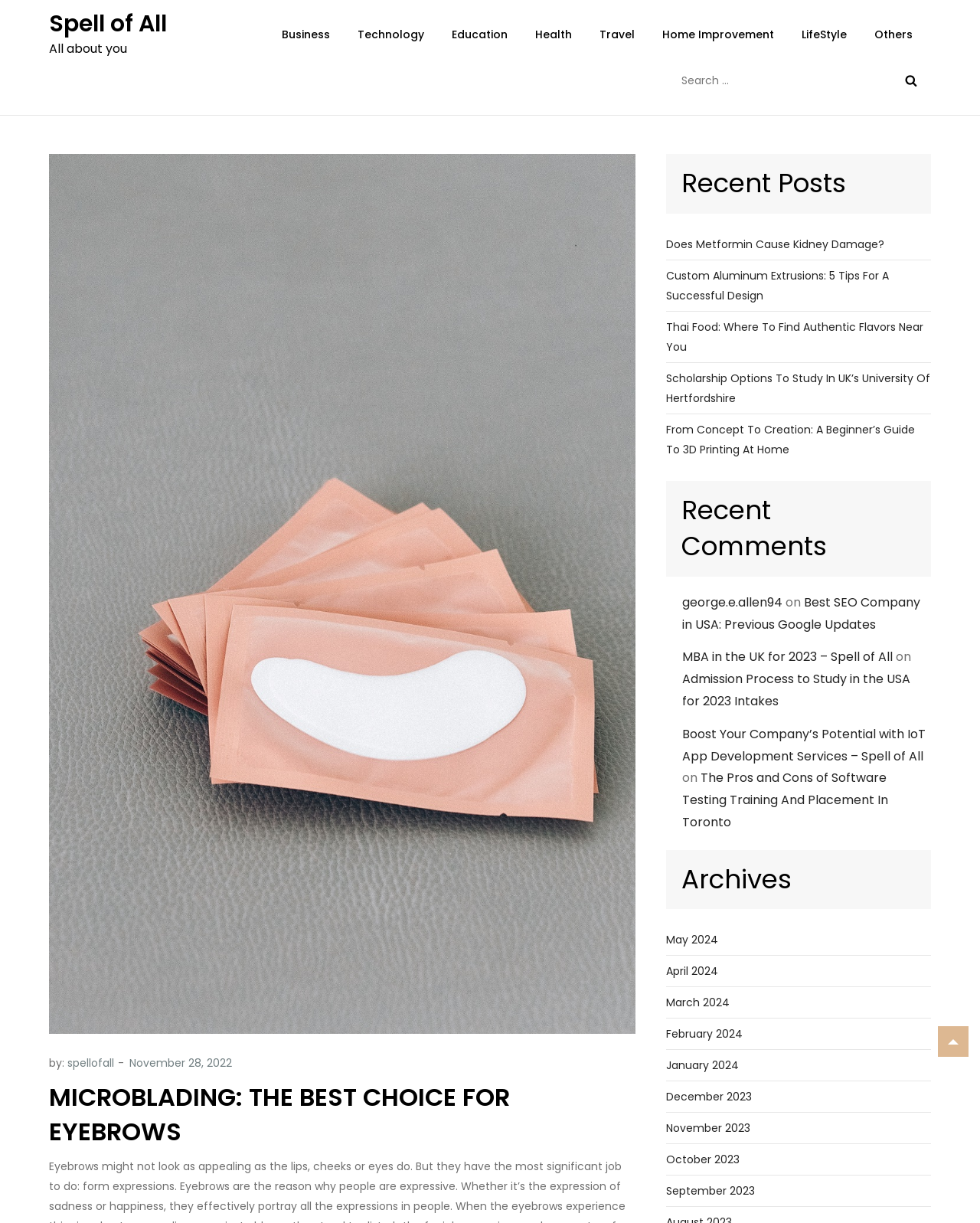What type of content is displayed in the 'Recent Posts' section?
With the help of the image, please provide a detailed response to the question.

The 'Recent Posts' section contains a list of links, each with a descriptive title, such as 'Does Metformin Cause Kidney Damage?' and 'Custom Aluminum Extrusions: 5 Tips For A Successful Design'. These links likely point to individual articles or blog posts.